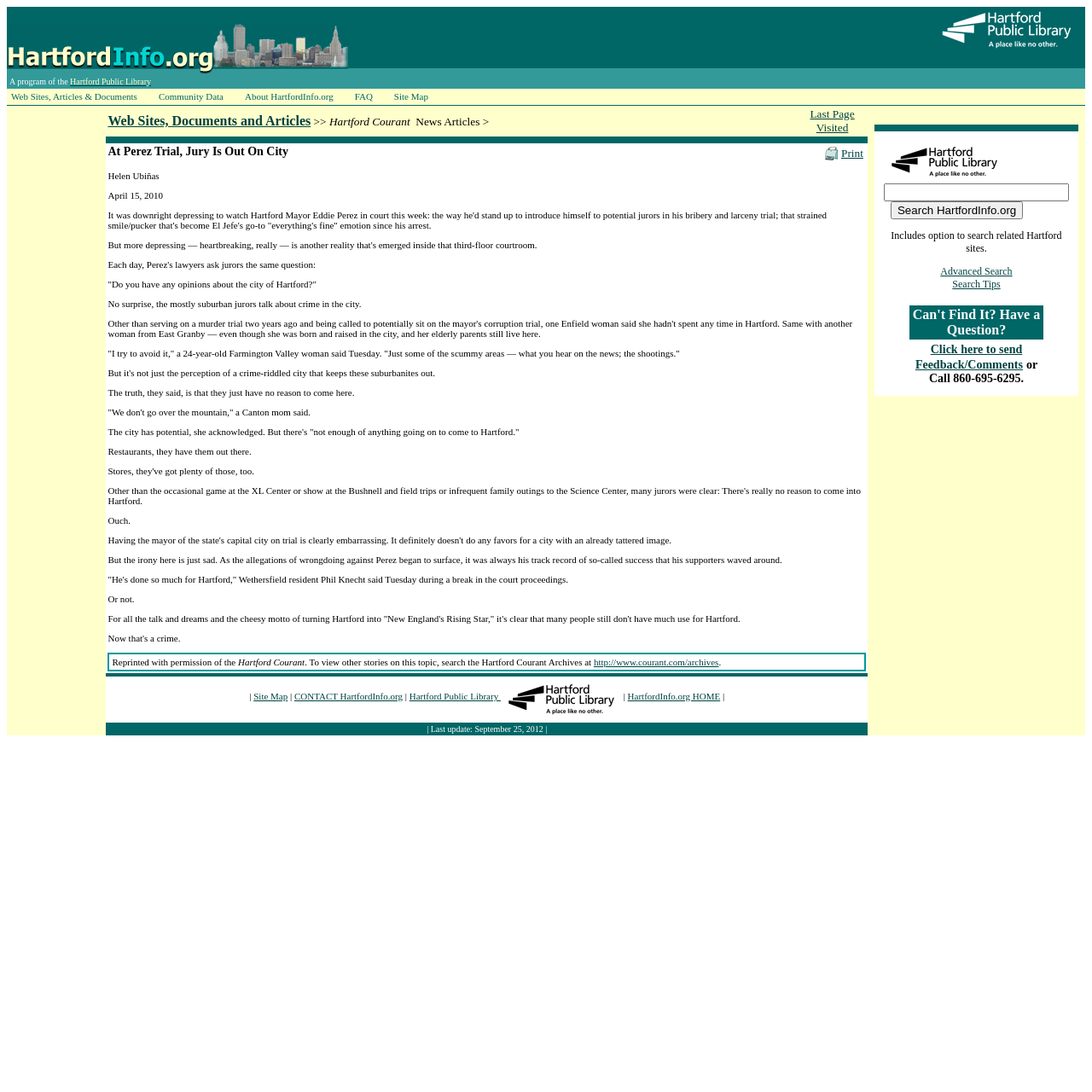Determine the bounding box coordinates for the clickable element required to fulfill the instruction: "Go to the Site Map". Provide the coordinates as four float numbers between 0 and 1, i.e., [left, top, right, bottom].

[0.232, 0.633, 0.263, 0.642]